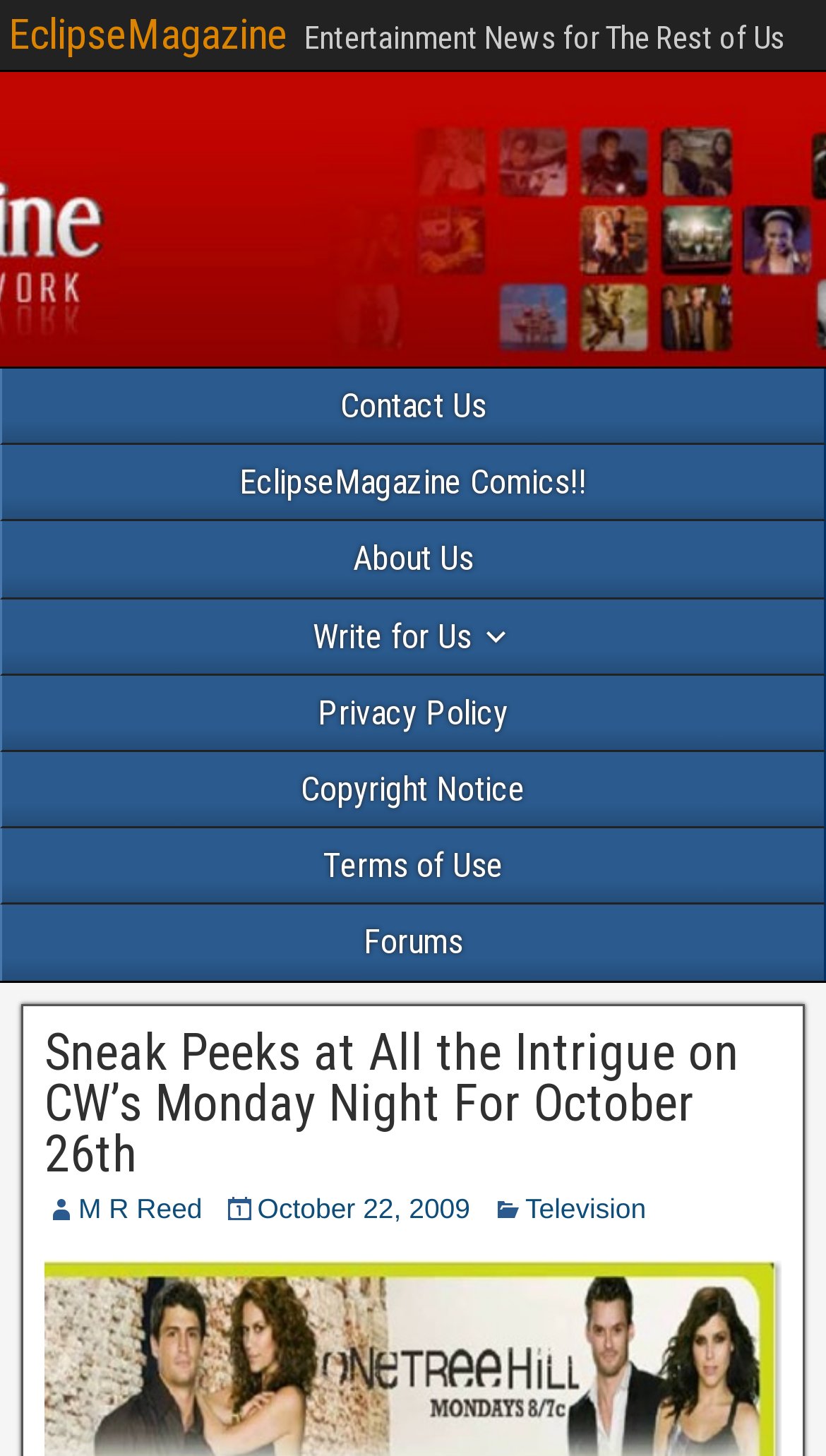Determine the bounding box coordinates of the clickable region to carry out the instruction: "go to contact us page".

[0.003, 0.253, 0.997, 0.304]